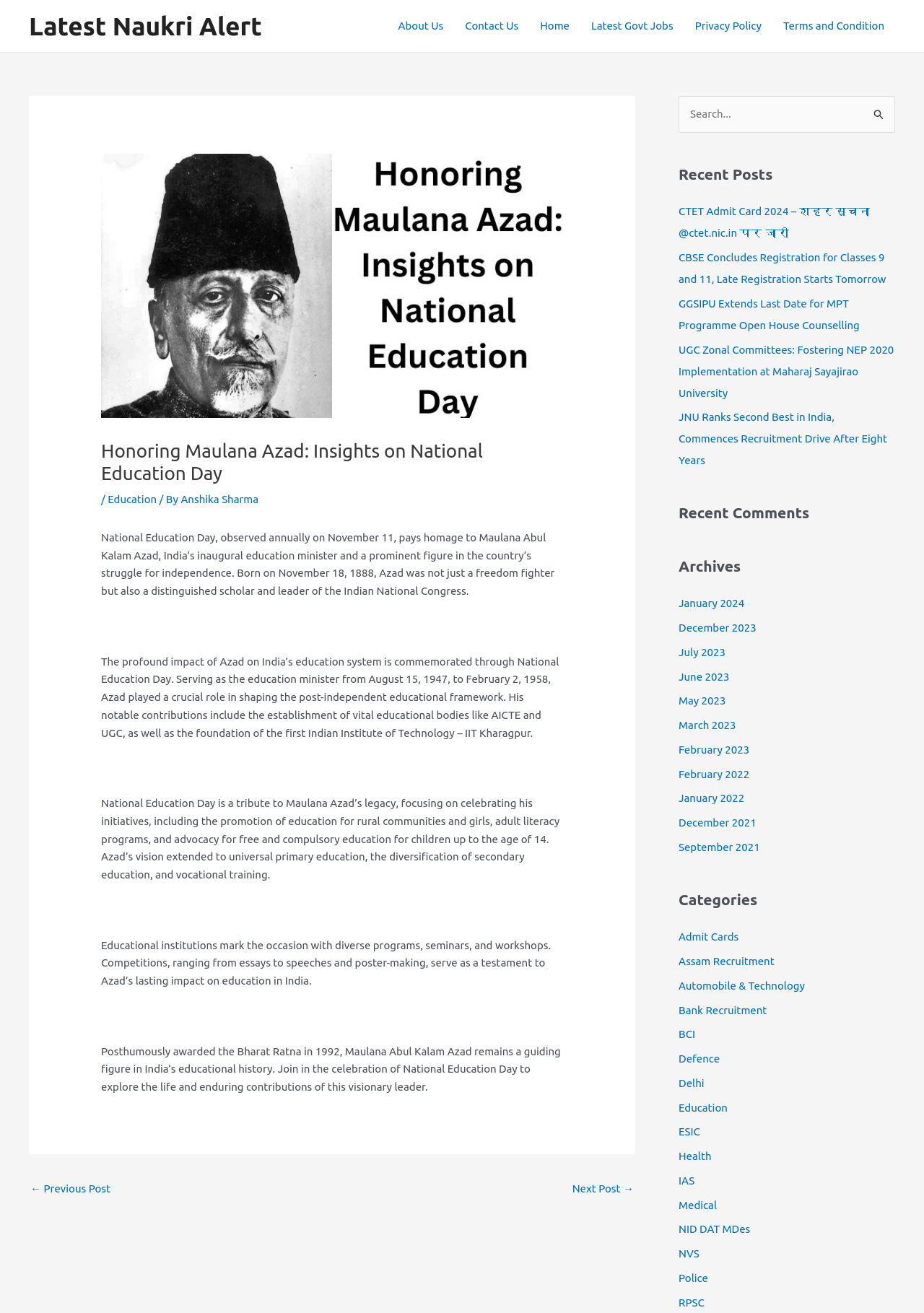Determine the bounding box coordinates of the section to be clicked to follow the instruction: "Visit Twitter". The coordinates should be given as four float numbers between 0 and 1, formatted as [left, top, right, bottom].

None